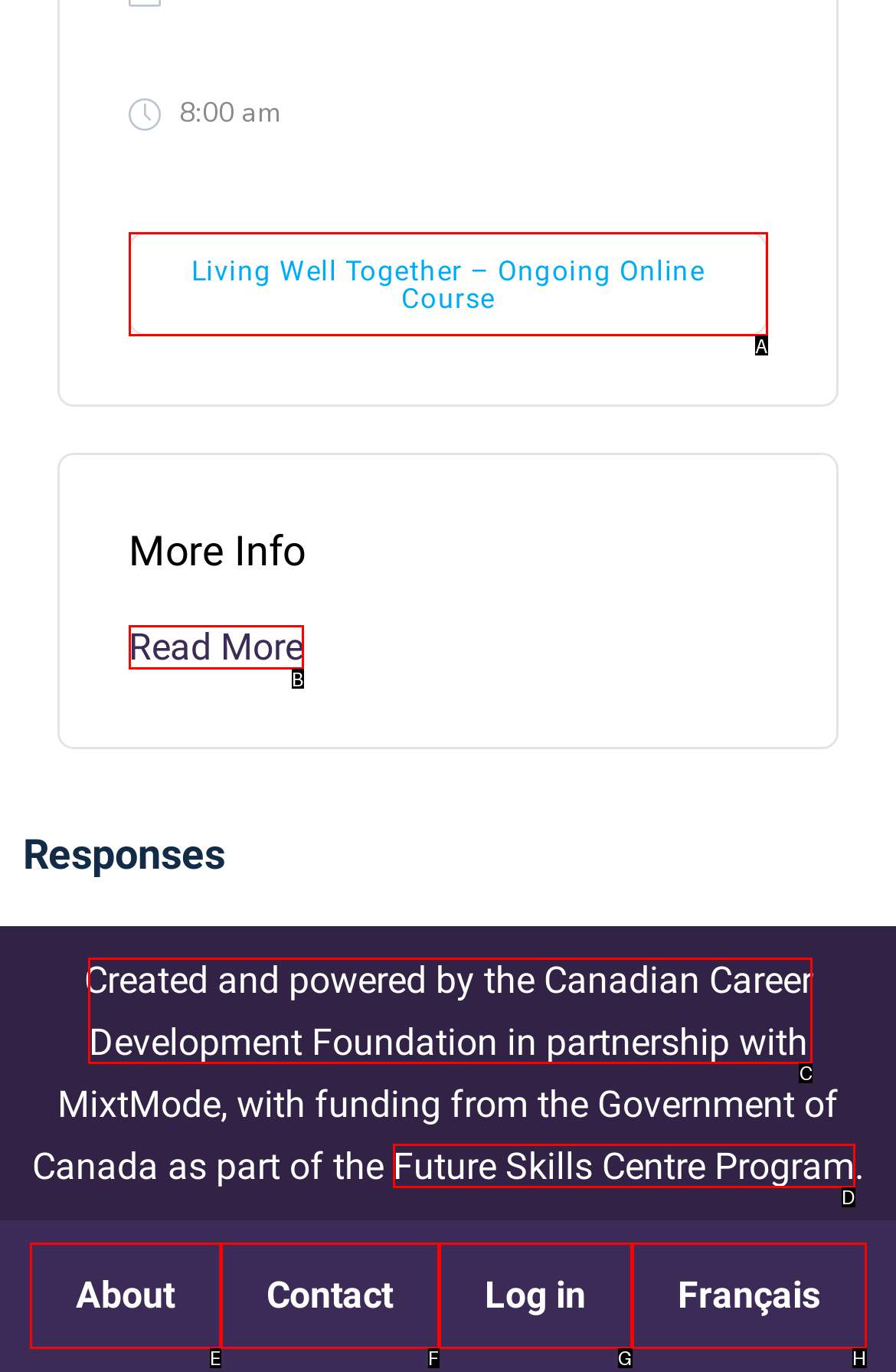With the description: Canadian Career Development Foundation, find the option that corresponds most closely and answer with its letter directly.

C